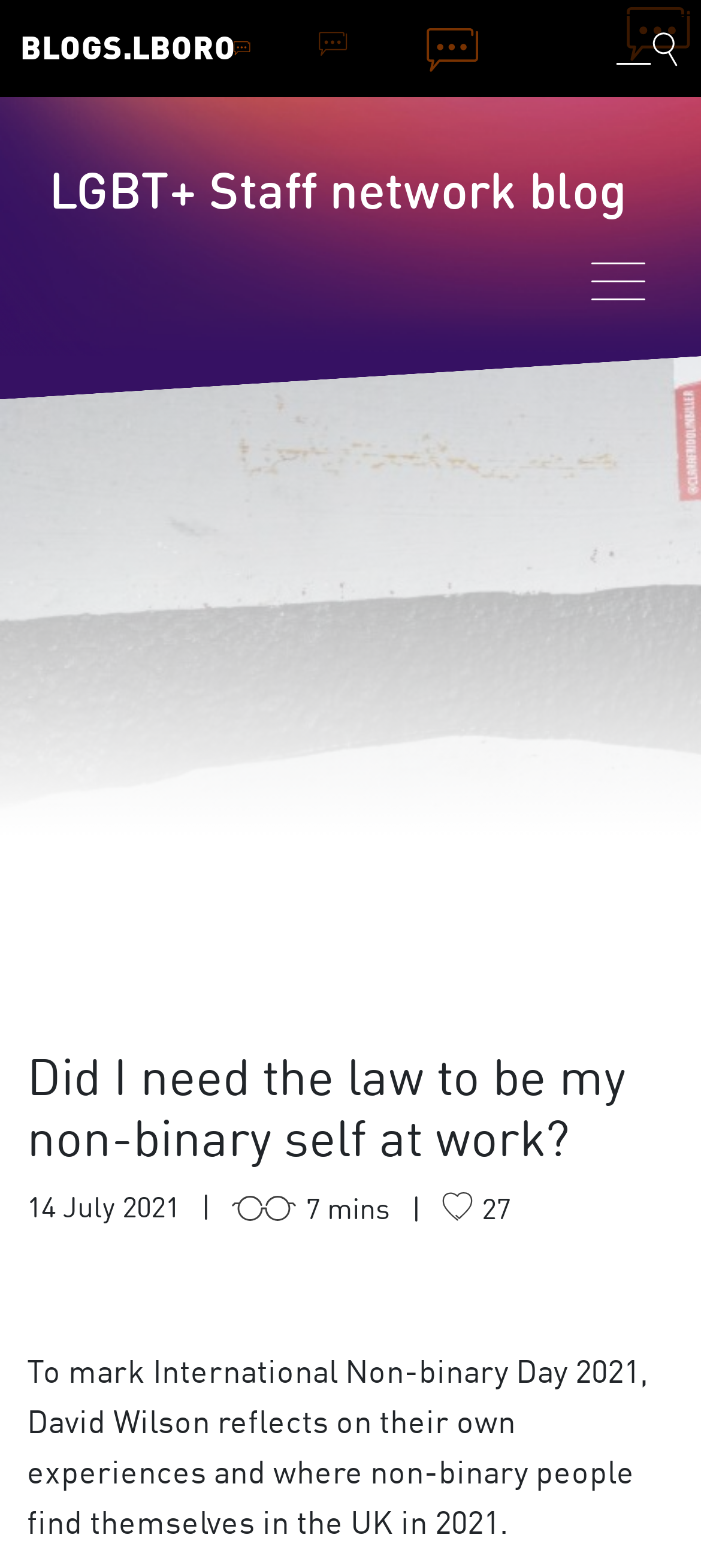Ascertain the bounding box coordinates for the UI element detailed here: "Scroll to Top". The coordinates should be provided as [left, top, right, bottom] with each value being a float between 0 and 1.

[0.877, 0.706, 0.959, 0.743]